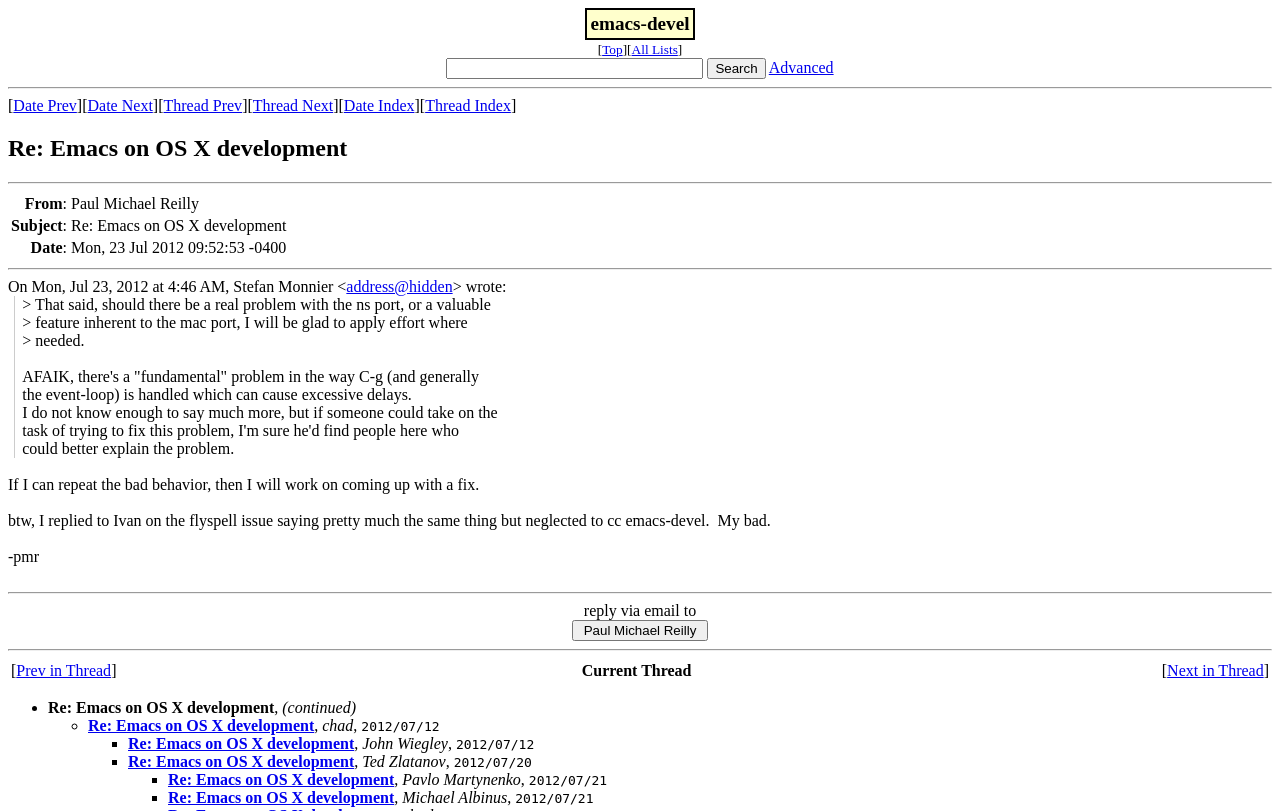What is the date of the email?
Based on the image, provide your answer in one word or phrase.

Mon, 23 Jul 2012 09:52:53 -0400